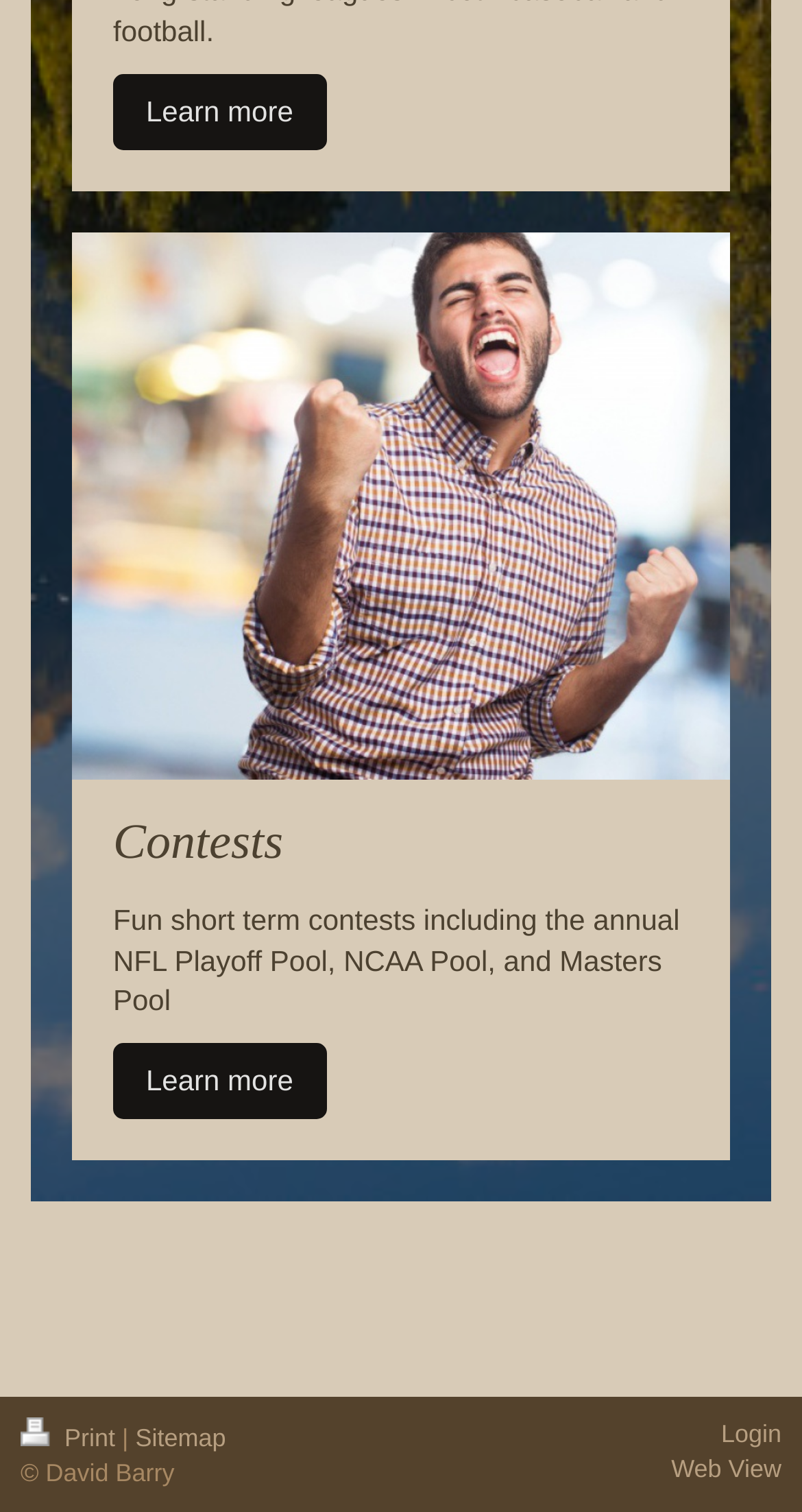Utilize the information from the image to answer the question in detail:
What is the alternative view option?

The link element with the text 'Web View' suggests that it provides an alternative view option for the webpage.